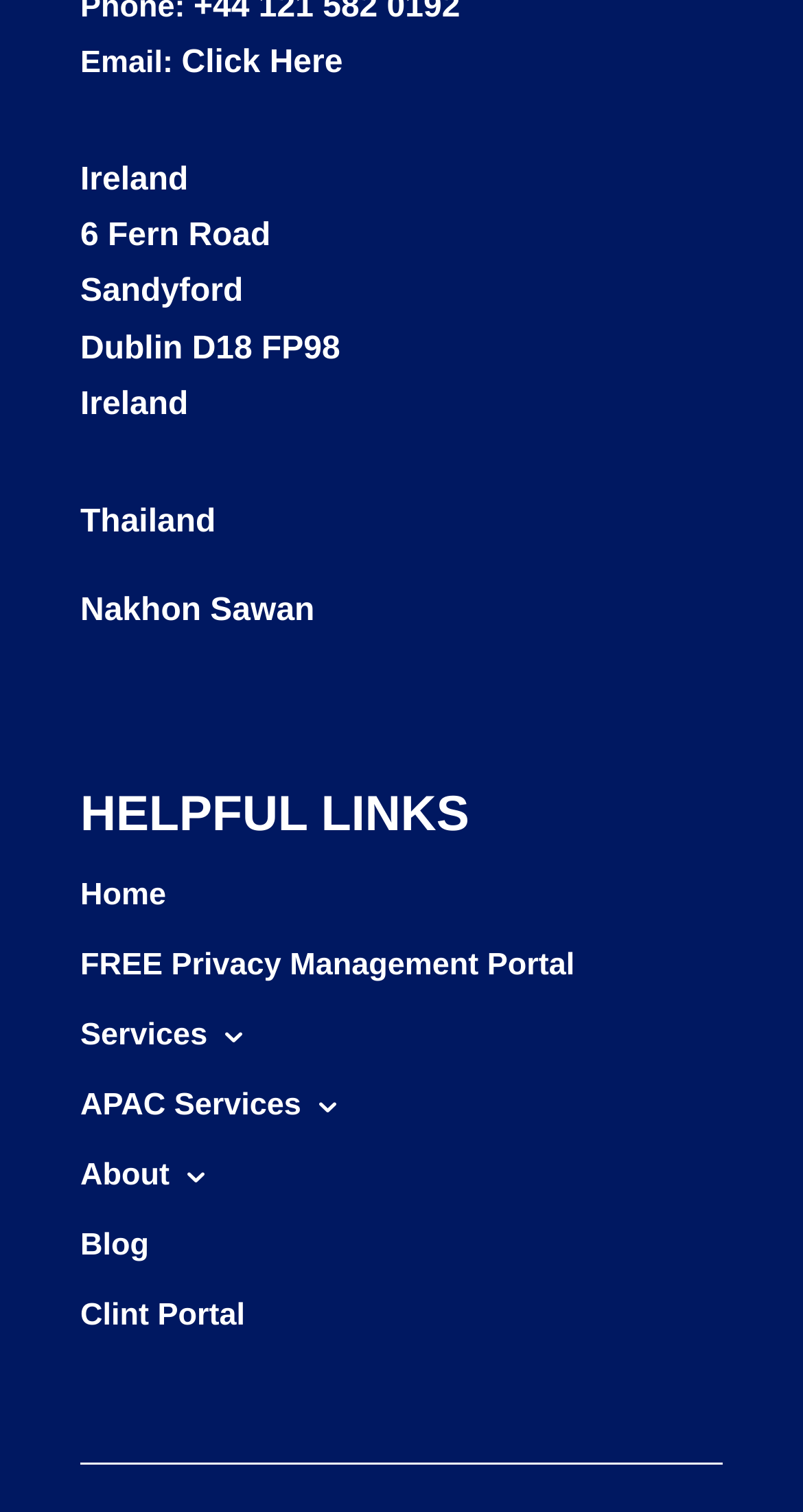What is the second country mentioned?
Provide a detailed answer to the question using information from the image.

The second country mentioned is Thailand, which is indicated by the static text 'Thailand' with bounding box coordinates [0.1, 0.334, 0.269, 0.357].